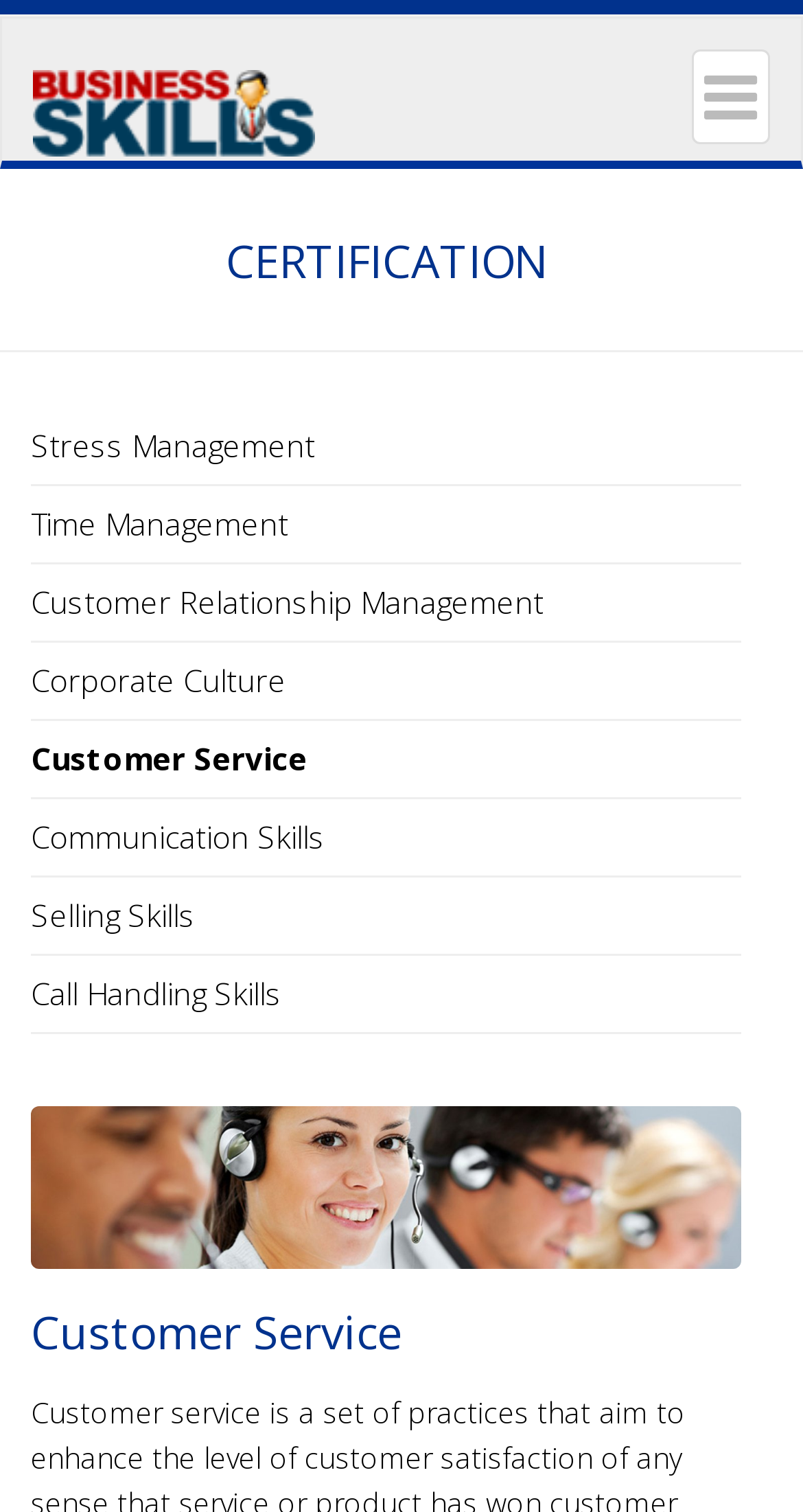Using the provided description: "Selling Skills", find the bounding box coordinates of the corresponding UI element. The output should be four float numbers between 0 and 1, in the format [left, top, right, bottom].

[0.038, 0.58, 0.923, 0.632]